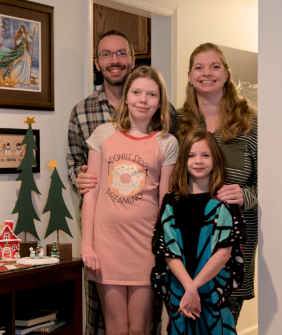Kindly respond to the following question with a single word or a brief phrase: 
What is the color of the nightgown worn by one of the girls?

Light pink